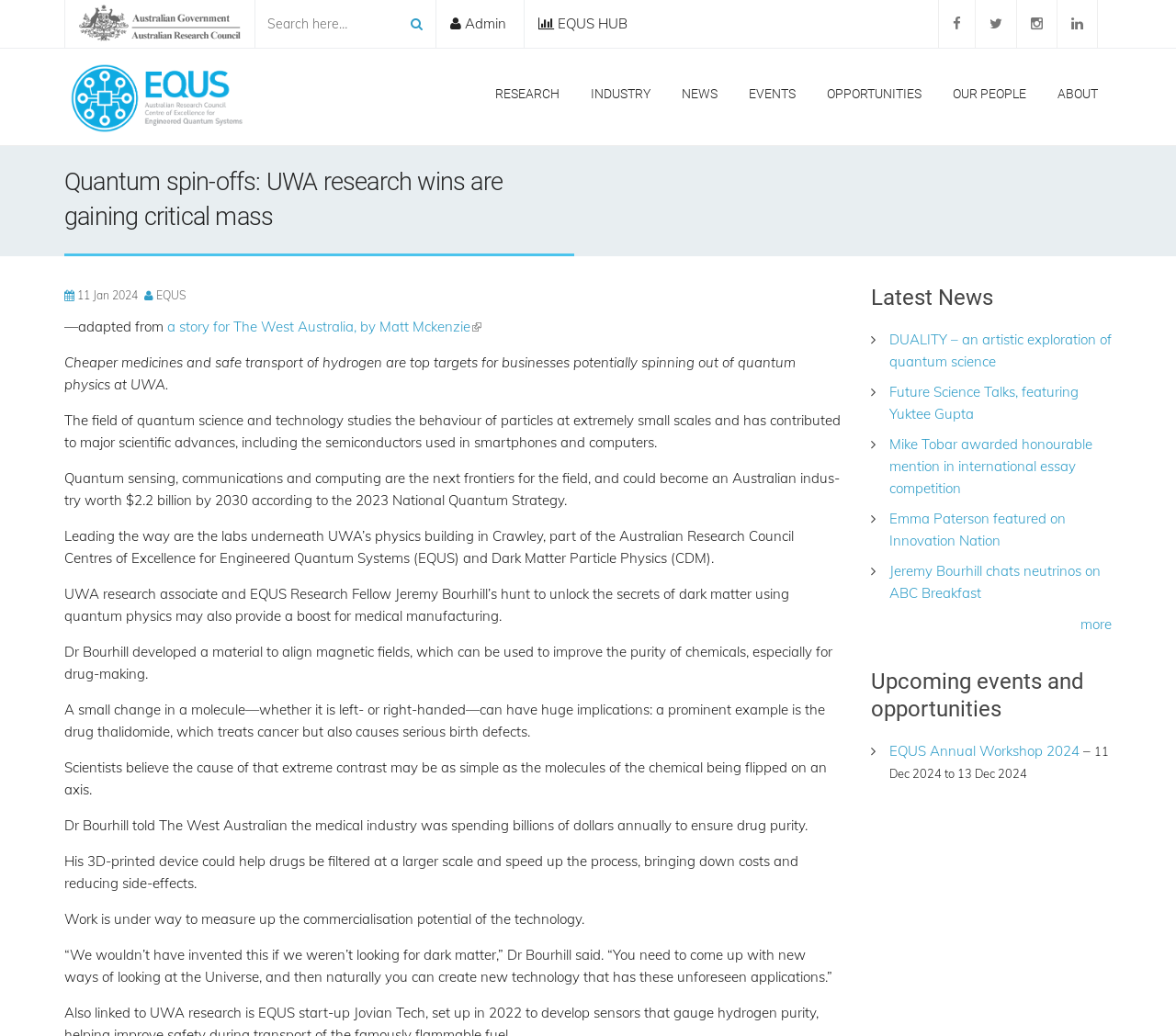What is the organization logo displayed on the top left?
Carefully analyze the image and provide a thorough answer to the question.

The logo is displayed on the top left of the webpage, and it is an image with the text 'Australian Research Council' written below it.